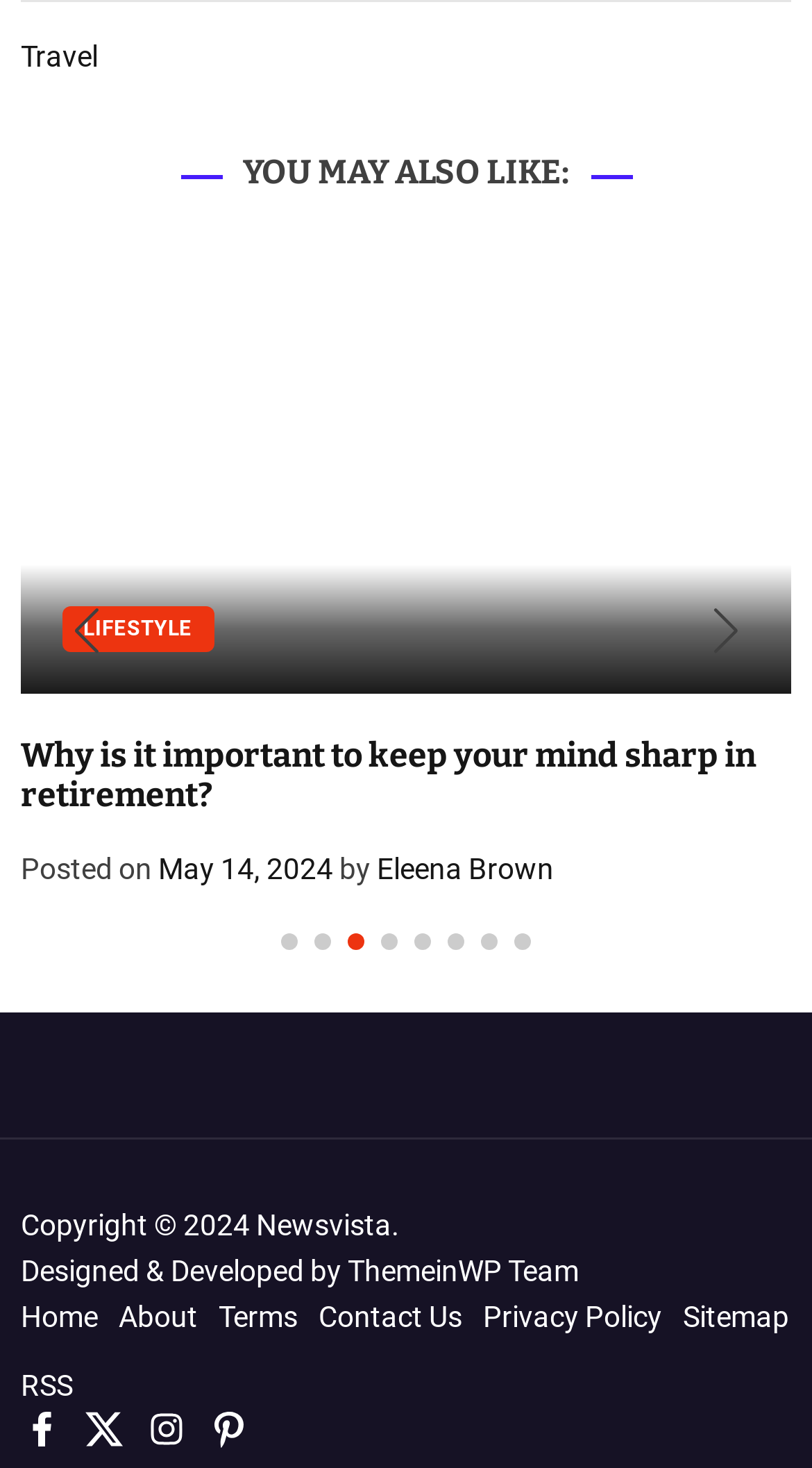Give the bounding box coordinates for the element described by: "aria-label="Go to slide 7"".

[0.592, 0.636, 0.613, 0.648]